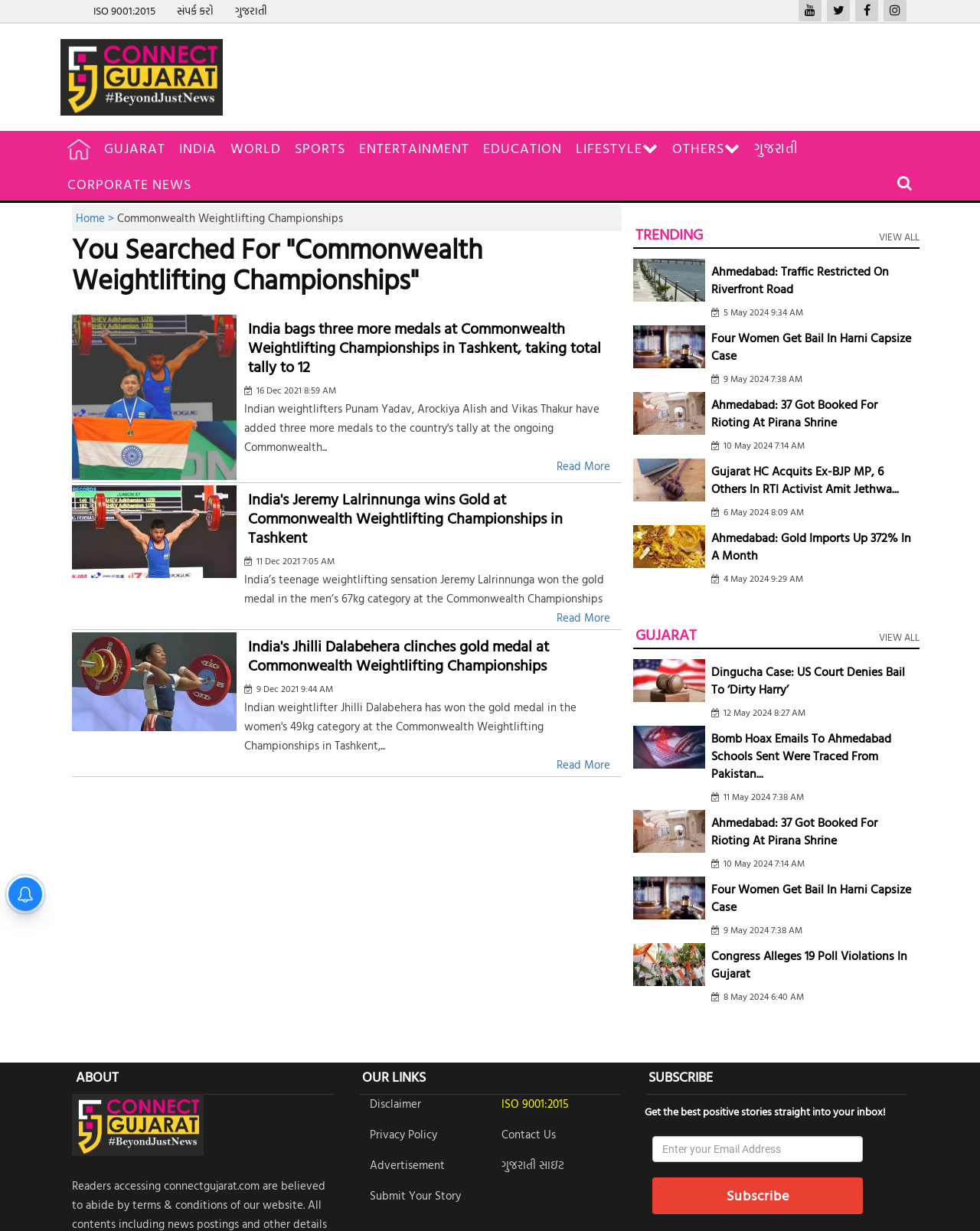Specify the bounding box coordinates of the element's region that should be clicked to achieve the following instruction: "read more about India bags three more medals at Commonwealth Weightlifting Championships". The bounding box coordinates consist of four float numbers between 0 and 1, in the format [left, top, right, bottom].

[0.568, 0.371, 0.623, 0.386]